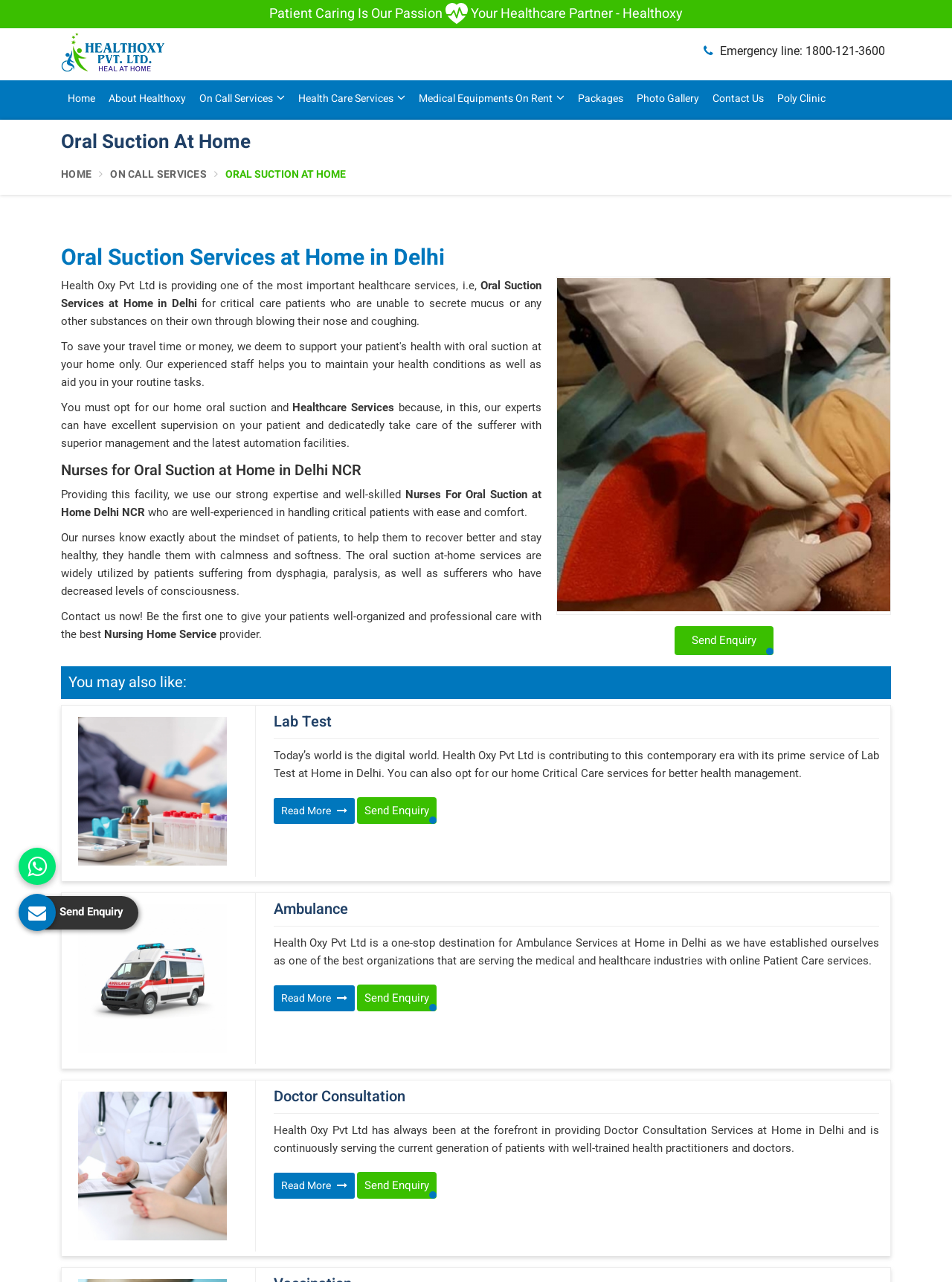Examine the screenshot and answer the question in as much detail as possible: What is the name of the service that provides lab tests at home?

The name of the service that provides lab tests at home can be found in the section of the webpage that describes the service, where it is written 'Lab Test at Home in Delhi'.